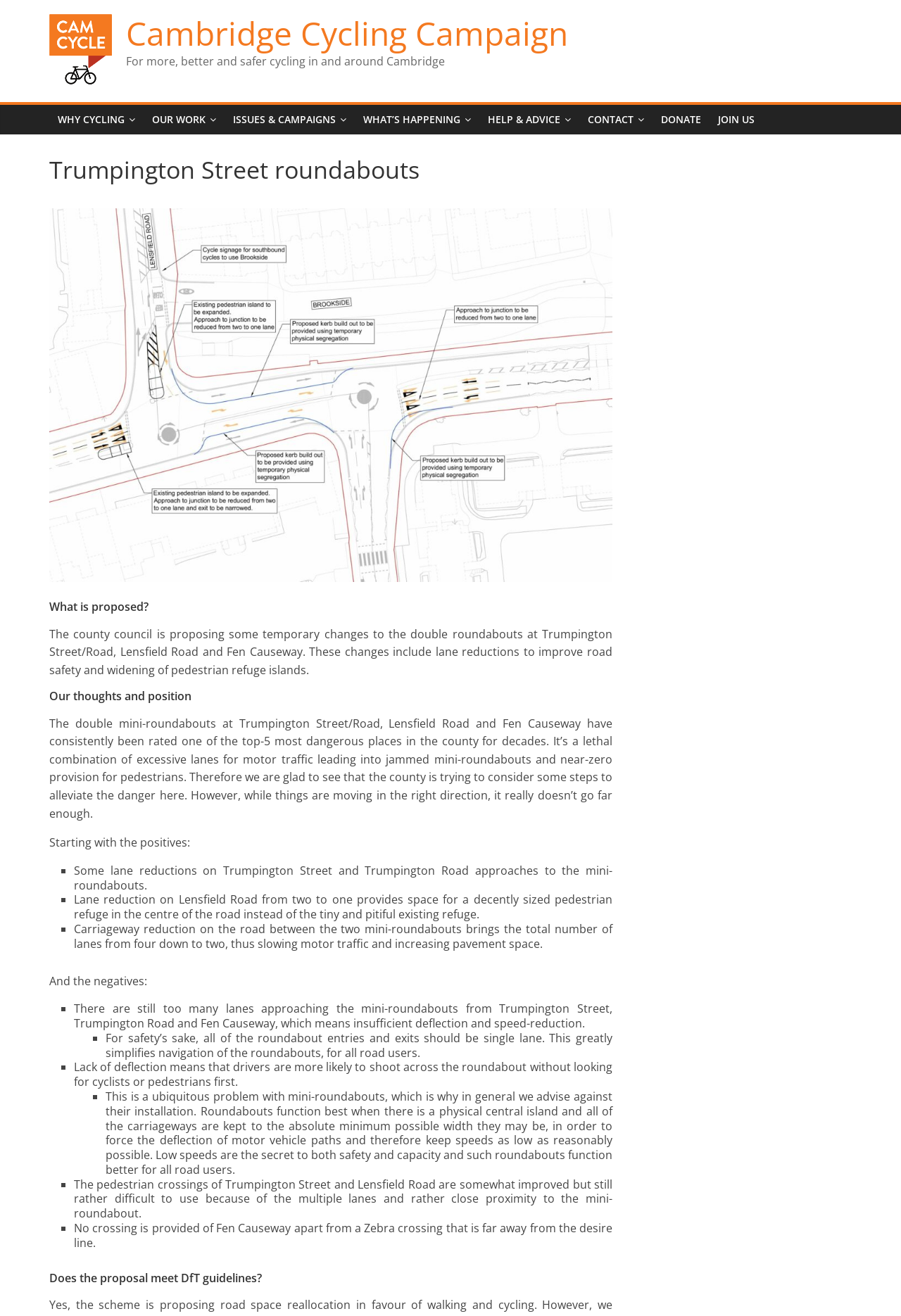Please find and generate the text of the main heading on the webpage.

Trumpington Street roundabouts